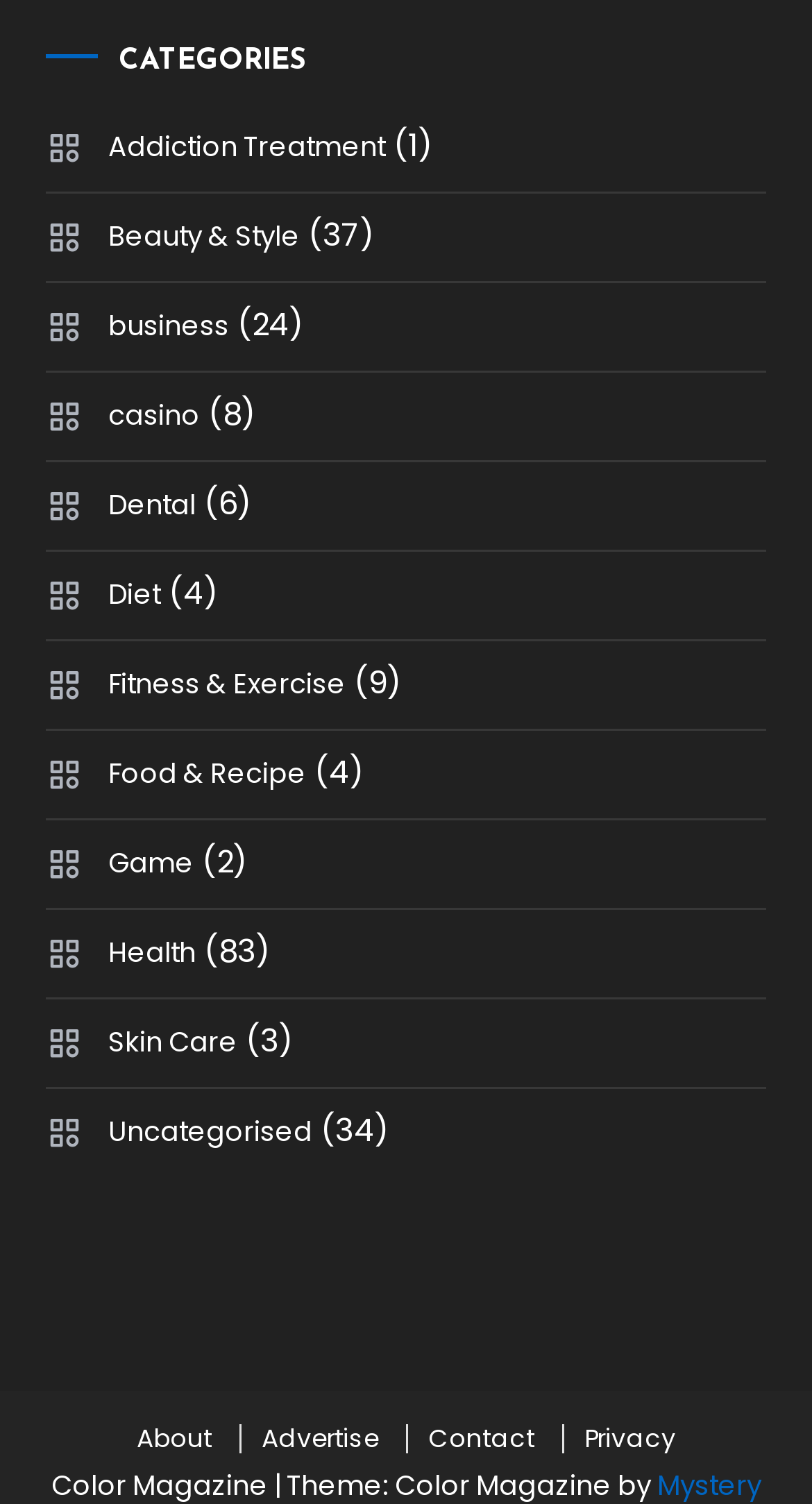Respond with a single word or phrase to the following question:
What is the category with the most items?

Health